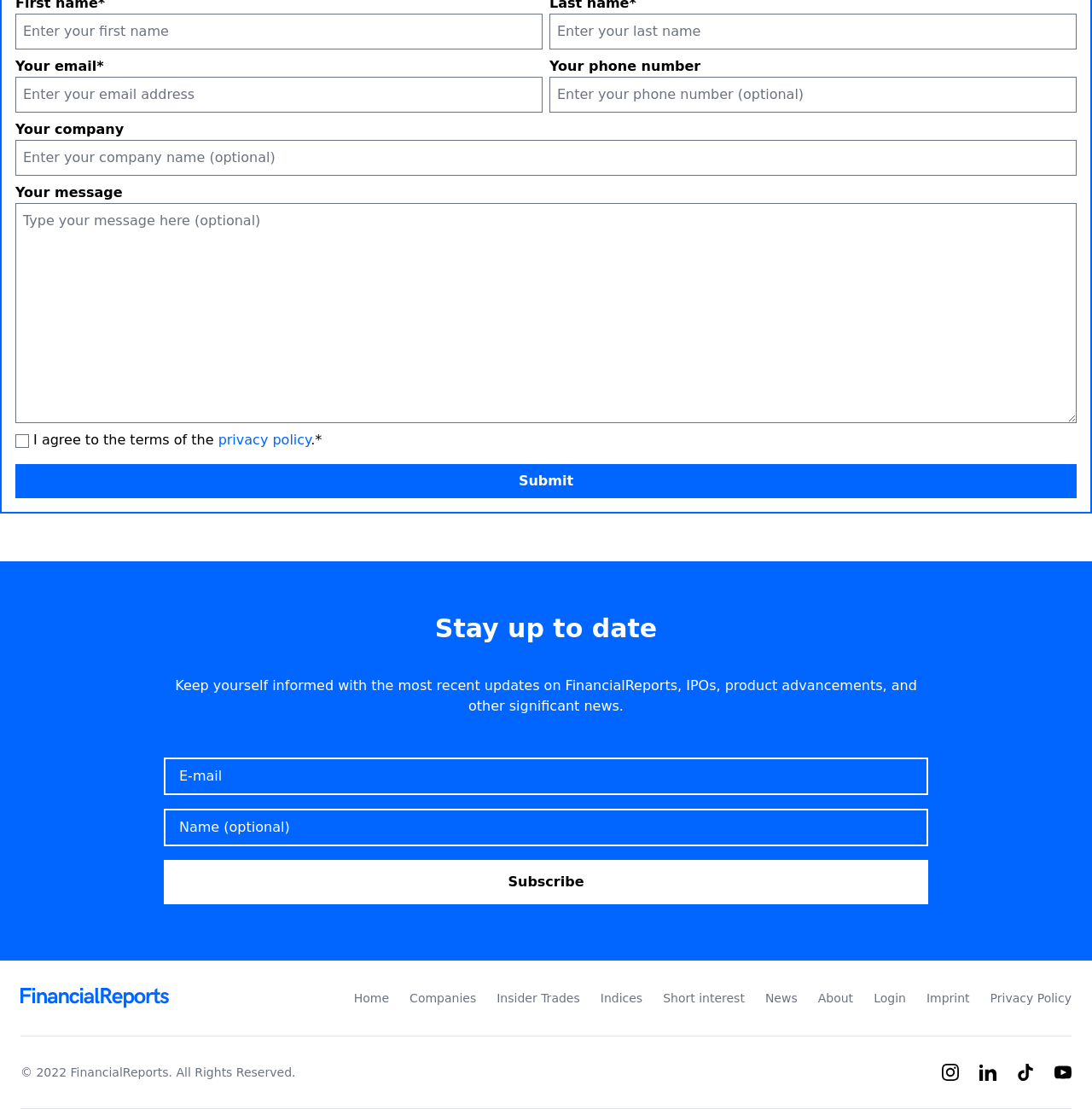Can you identify the bounding box coordinates of the clickable region needed to carry out this instruction: 'Subscribe to Posix90-announce'? The coordinates should be four float numbers within the range of 0 to 1, stated as [left, top, right, bottom].

None